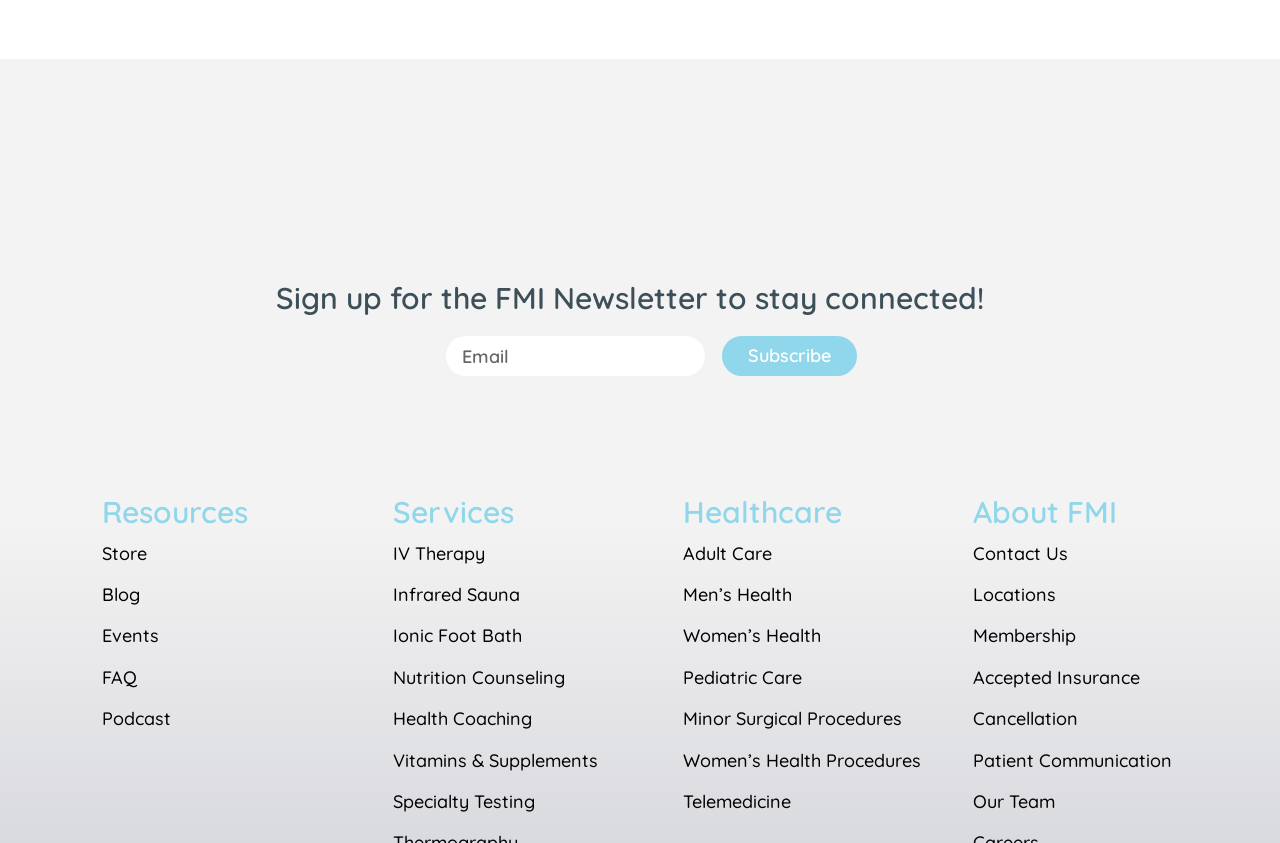Identify the bounding box coordinates for the region of the element that should be clicked to carry out the instruction: "Subscribe to the newsletter". The bounding box coordinates should be four float numbers between 0 and 1, i.e., [left, top, right, bottom].

[0.564, 0.399, 0.67, 0.446]